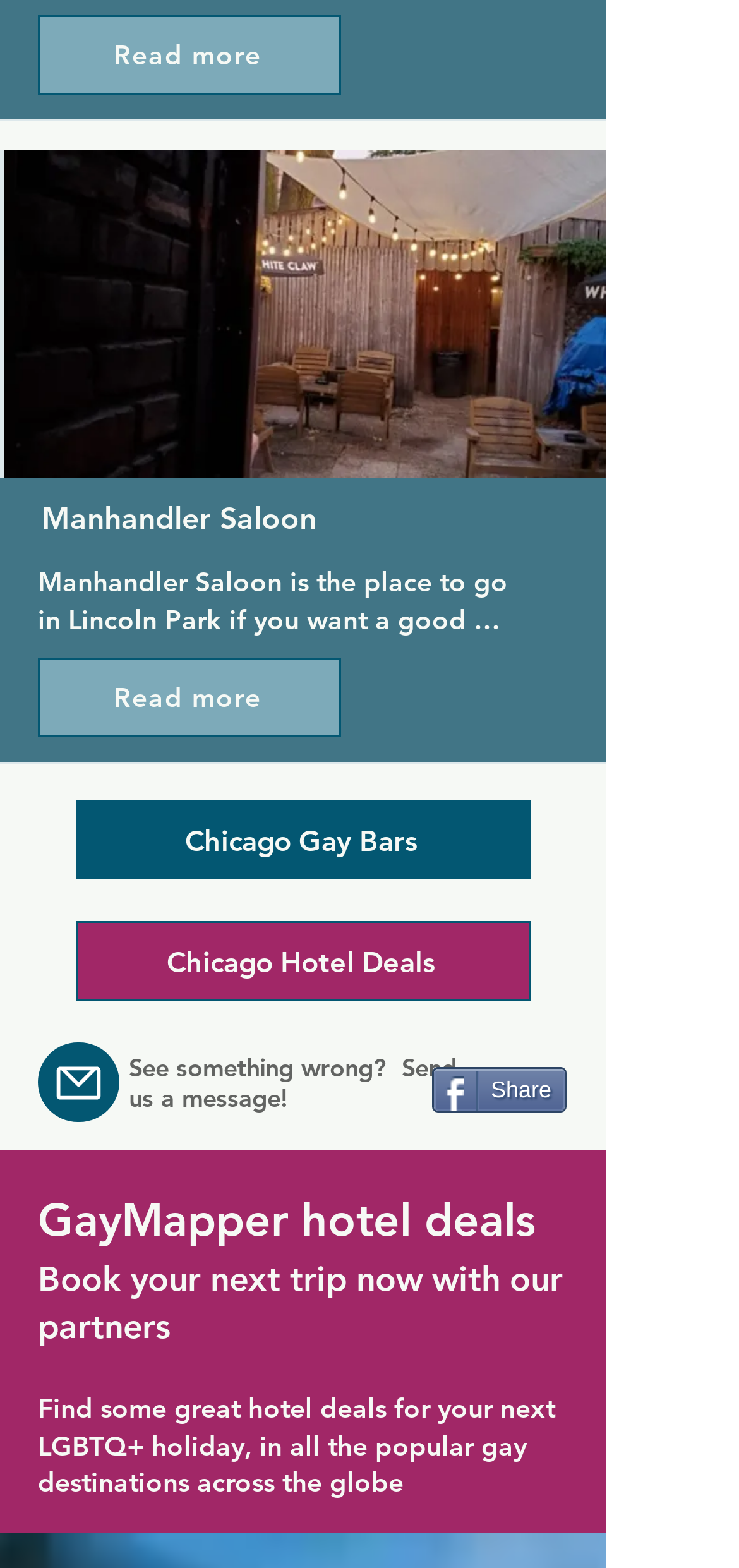Extract the bounding box coordinates for the UI element described by the text: "Share". The coordinates should be in the form of [left, top, right, bottom] with values between 0 and 1.

[0.585, 0.681, 0.767, 0.71]